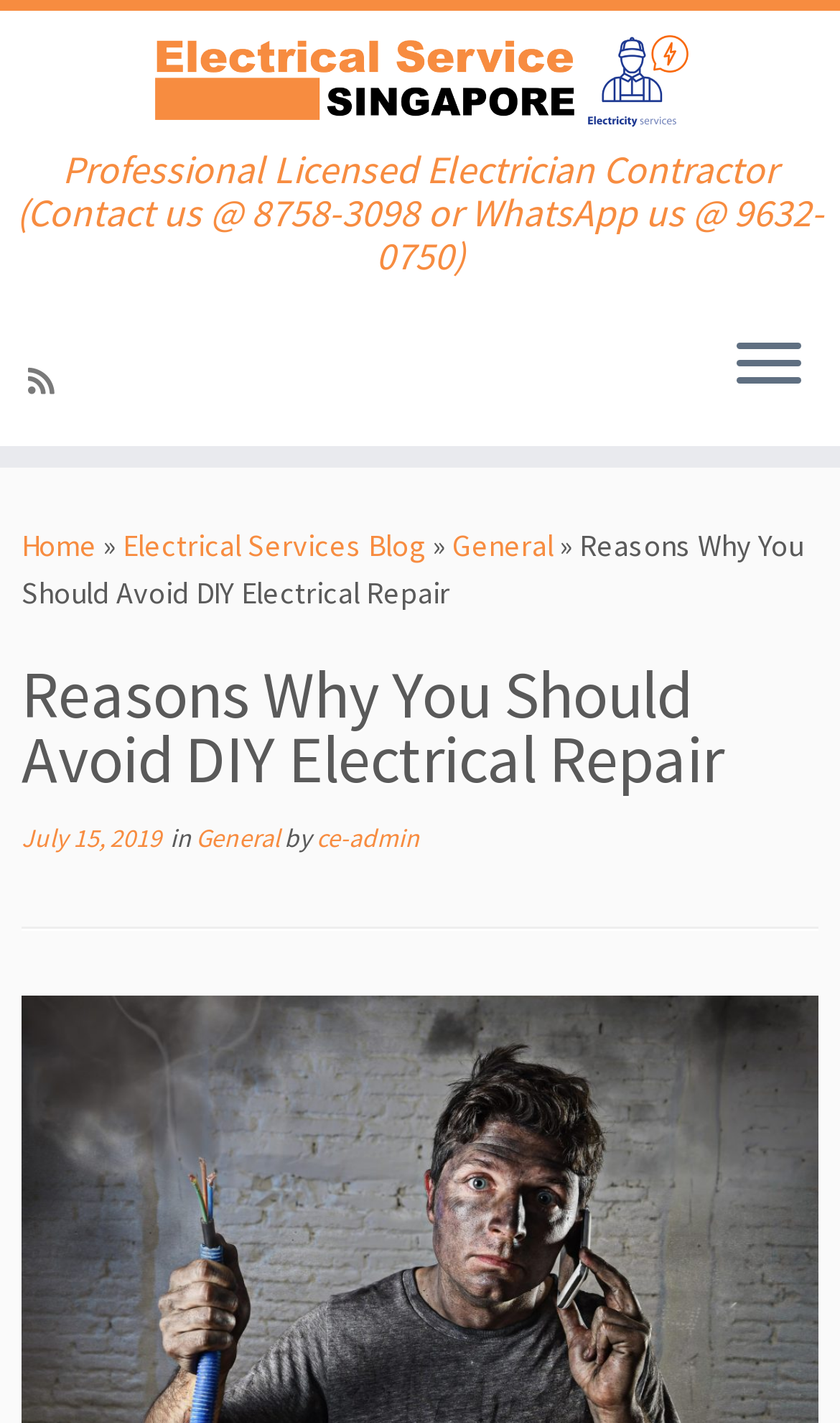Please identify the bounding box coordinates of the element I need to click to follow this instruction: "Subscribe to the rss feed".

[0.033, 0.254, 0.079, 0.281]